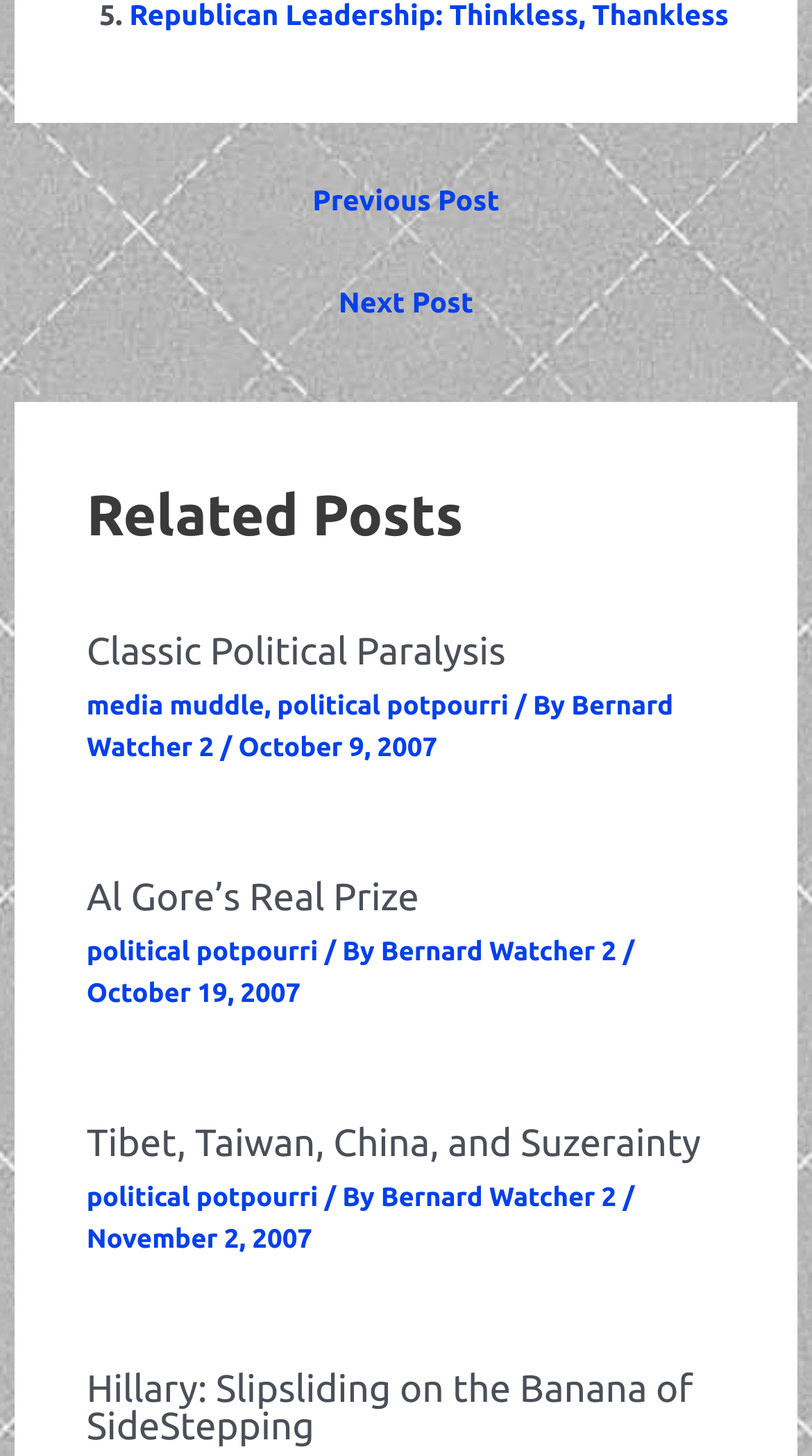Identify the bounding box coordinates of the clickable region necessary to fulfill the following instruction: "read 'Tibet, Taiwan, China, and Suzerainty'". The bounding box coordinates should be four float numbers between 0 and 1, i.e., [left, top, right, bottom].

[0.107, 0.771, 0.863, 0.8]